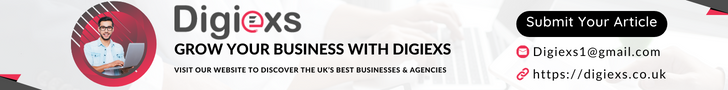How can potential clients contact Digiexs?
Utilize the image to construct a detailed and well-explained answer.

The banner prominently displays contact information, including an email address and website link, making it easy for potential clients to reach out and submit articles or inquiries, providing two ways for them to get in touch with Digiexs.